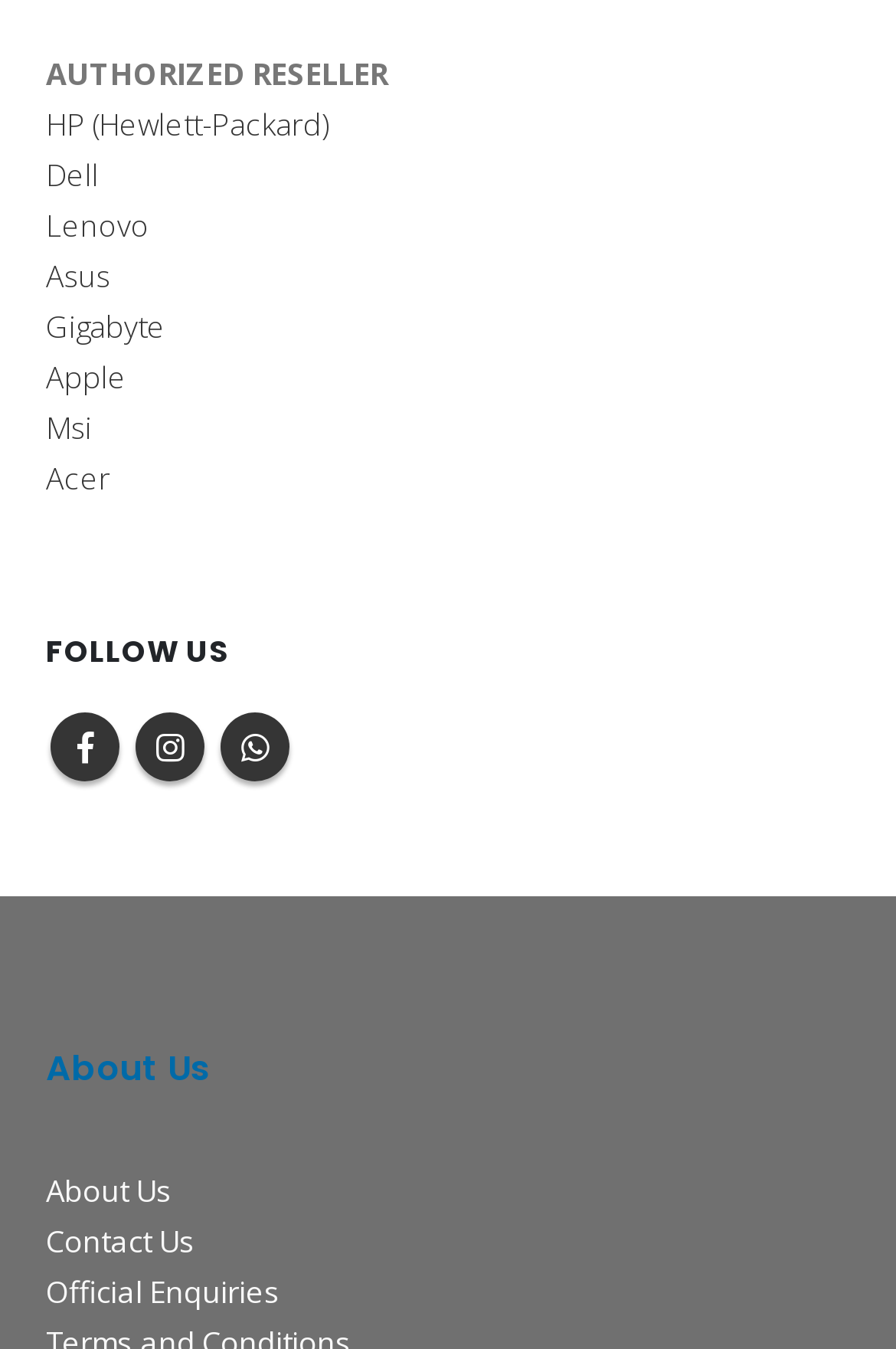Ascertain the bounding box coordinates for the UI element detailed here: "HP (Hewlett-Packard)". The coordinates should be provided as [left, top, right, bottom] with each value being a float between 0 and 1.

[0.051, 0.077, 0.367, 0.108]